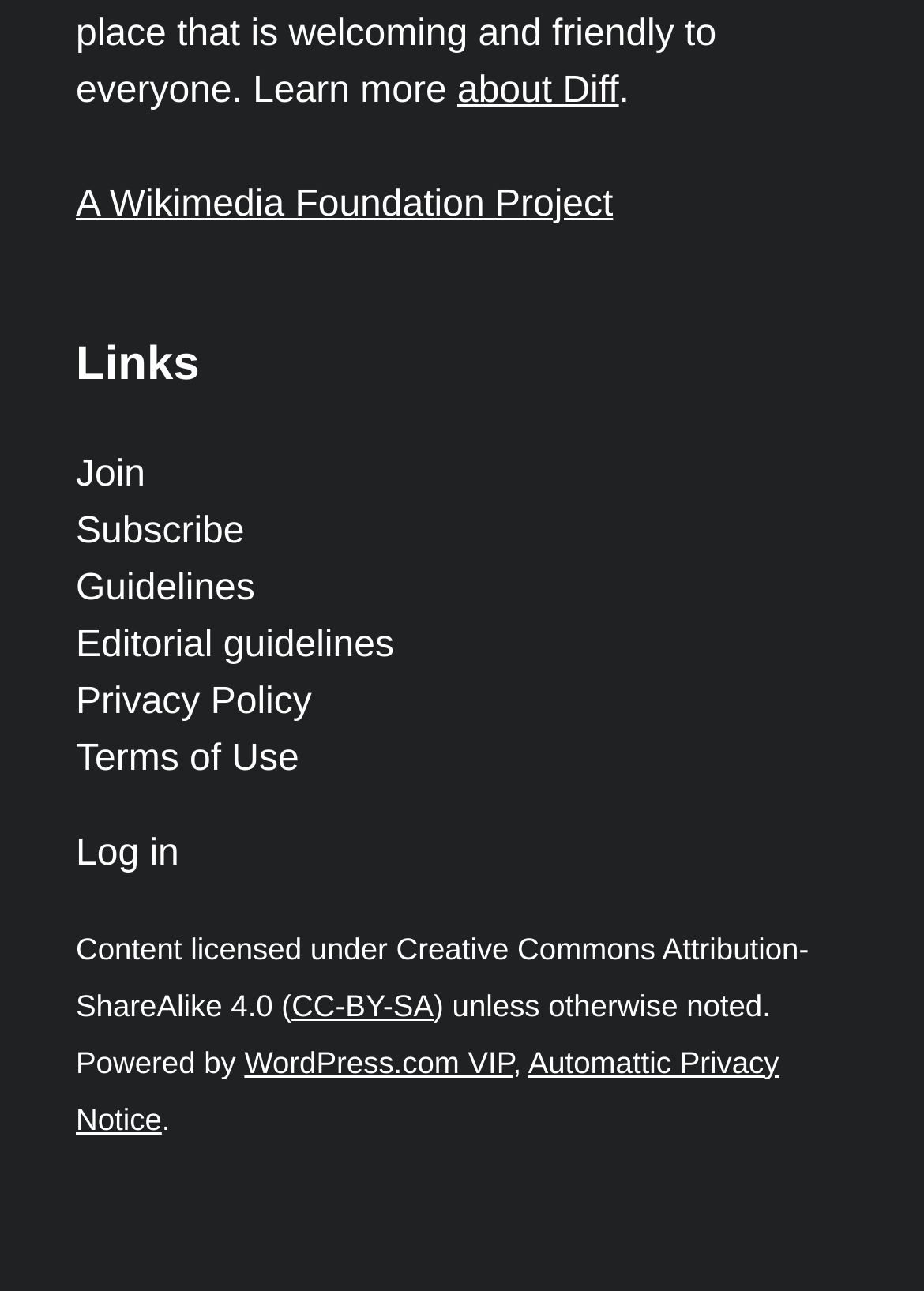Could you provide the bounding box coordinates for the portion of the screen to click to complete this instruction: "join the community"?

[0.082, 0.352, 0.157, 0.383]